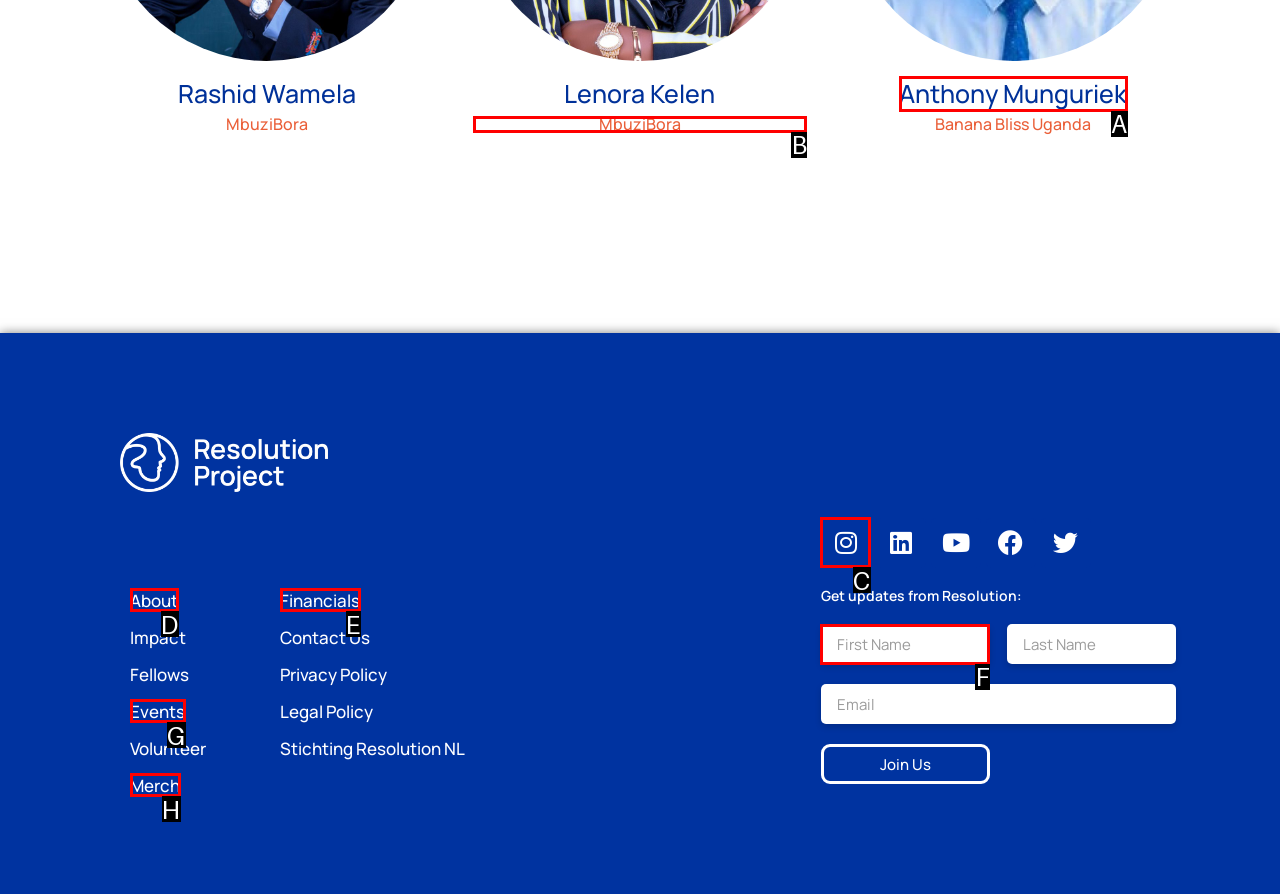Tell me which element should be clicked to achieve the following objective: Follow Resolution on Instagram
Reply with the letter of the correct option from the displayed choices.

C